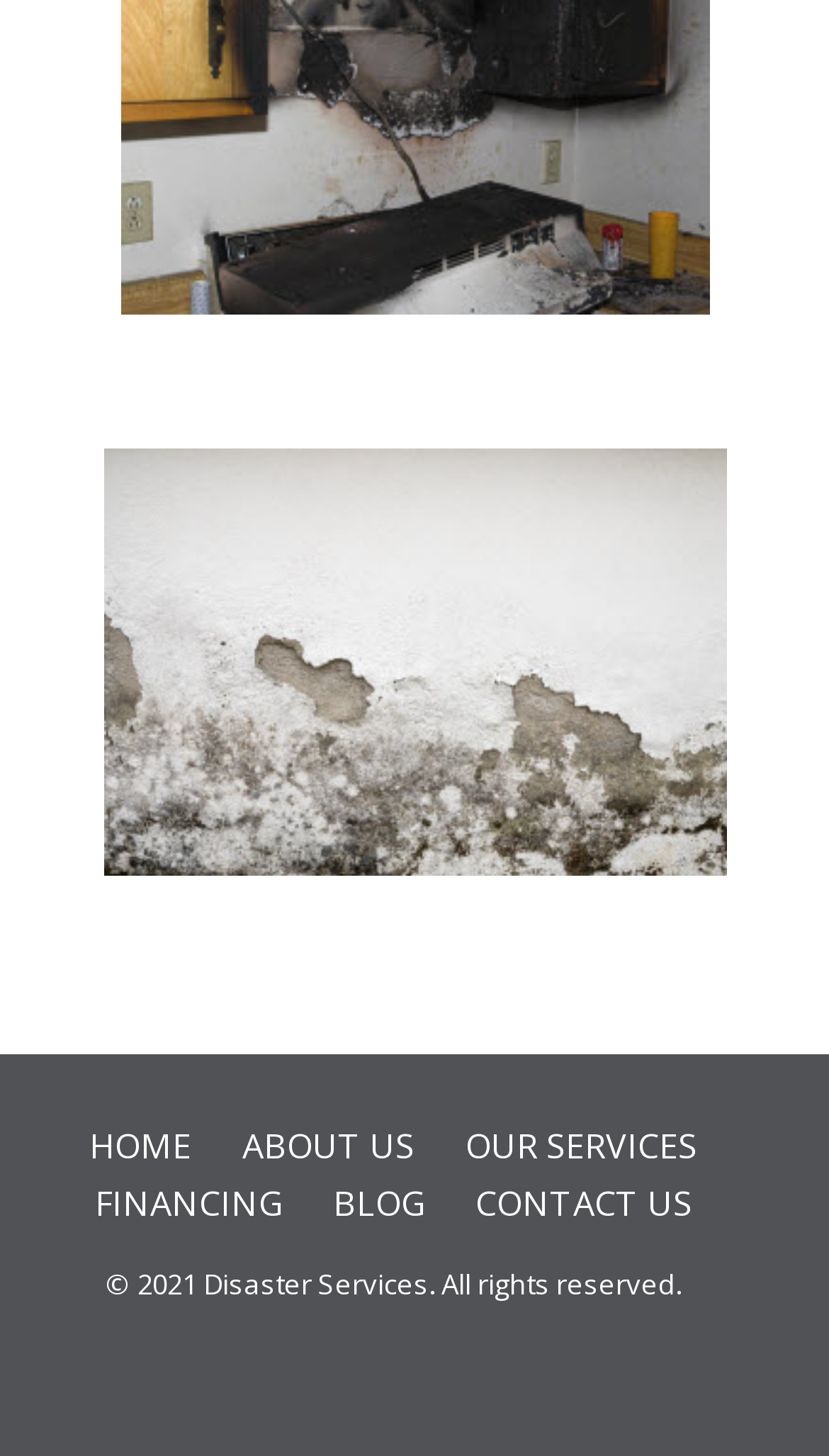Please identify the bounding box coordinates of the clickable area that will allow you to execute the instruction: "visit ABOUT US".

[0.292, 0.771, 0.5, 0.803]